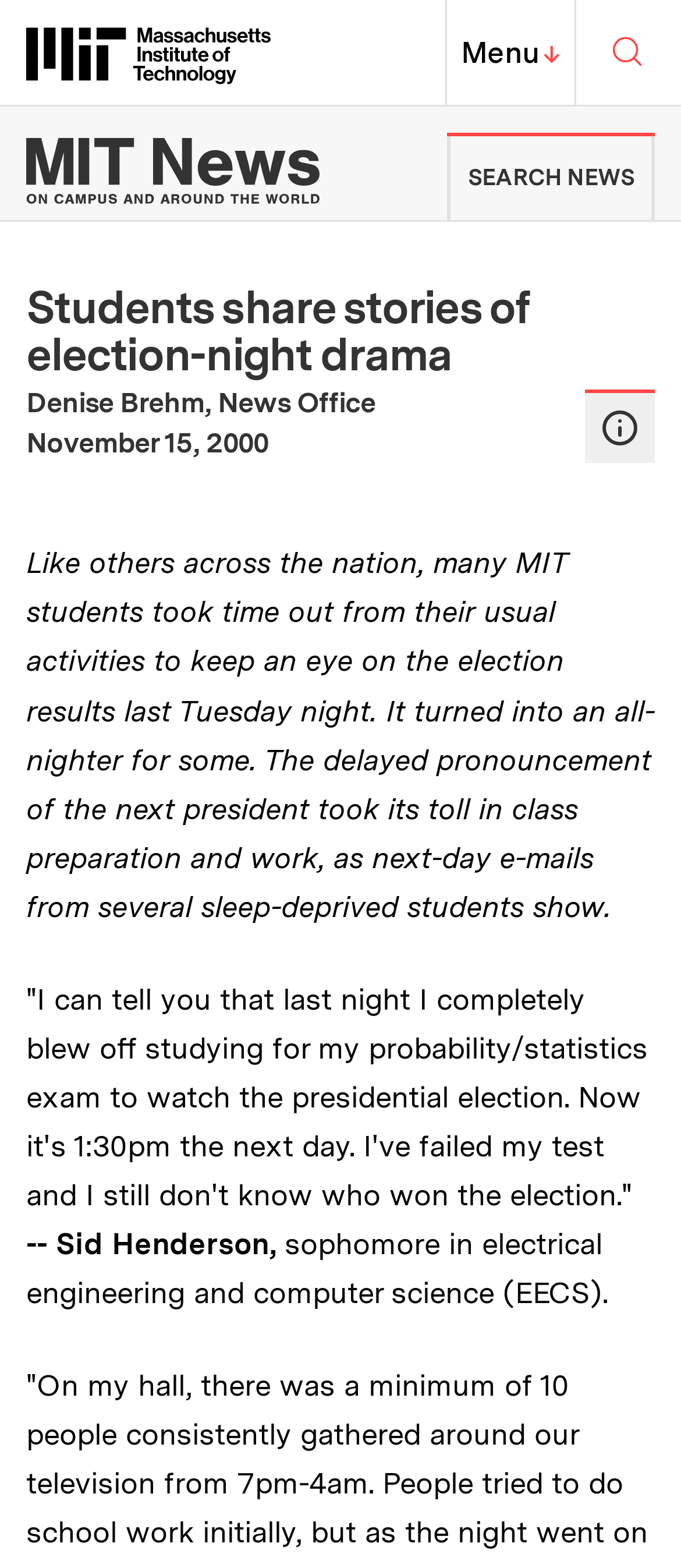Answer the question briefly using a single word or phrase: 
What is the major of Sid Henderson?

Electrical engineering and computer science (EECS)